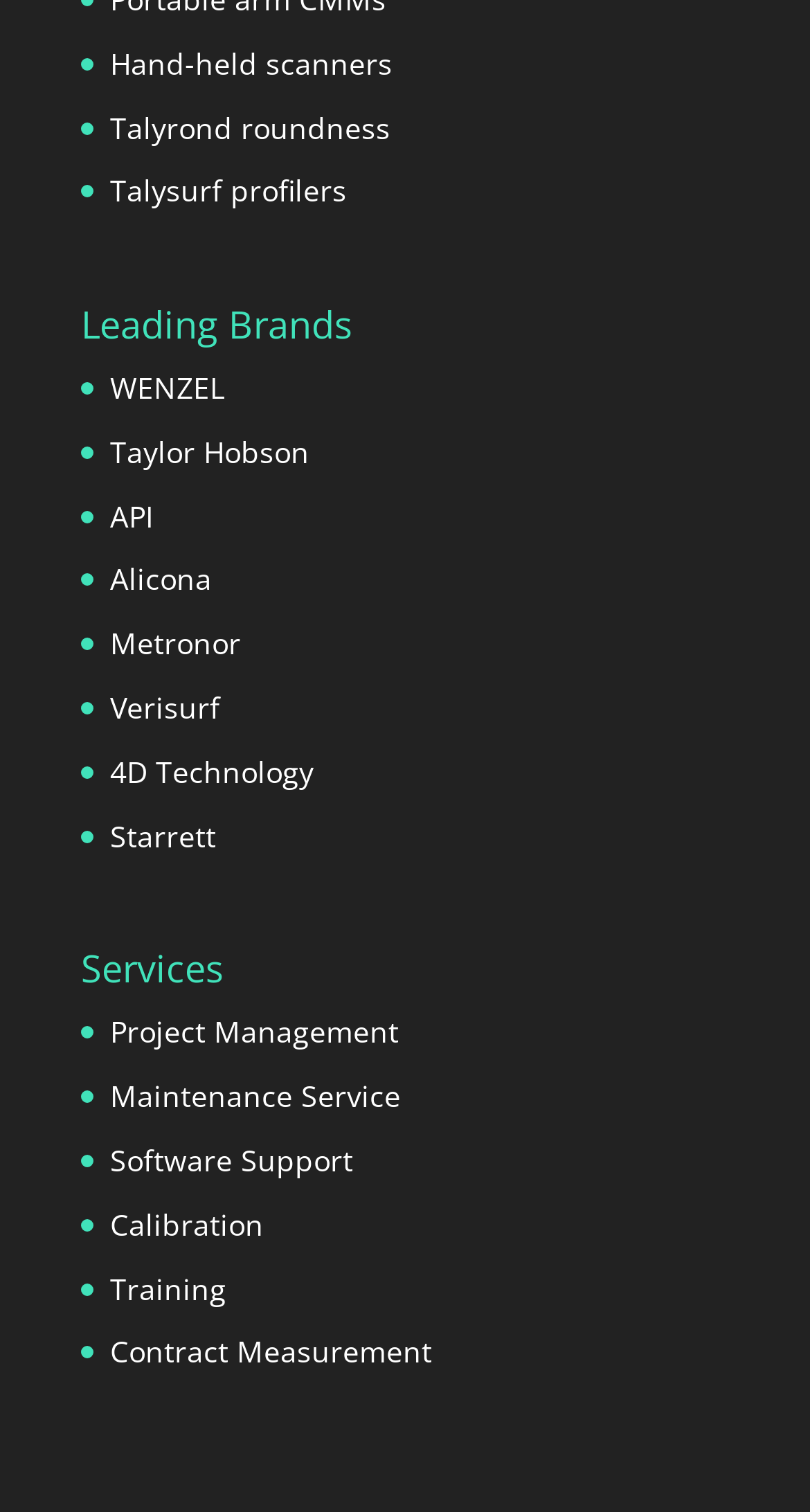Determine the bounding box coordinates for the area that needs to be clicked to fulfill this task: "View Leading Brands". The coordinates must be given as four float numbers between 0 and 1, i.e., [left, top, right, bottom].

[0.1, 0.202, 0.436, 0.241]